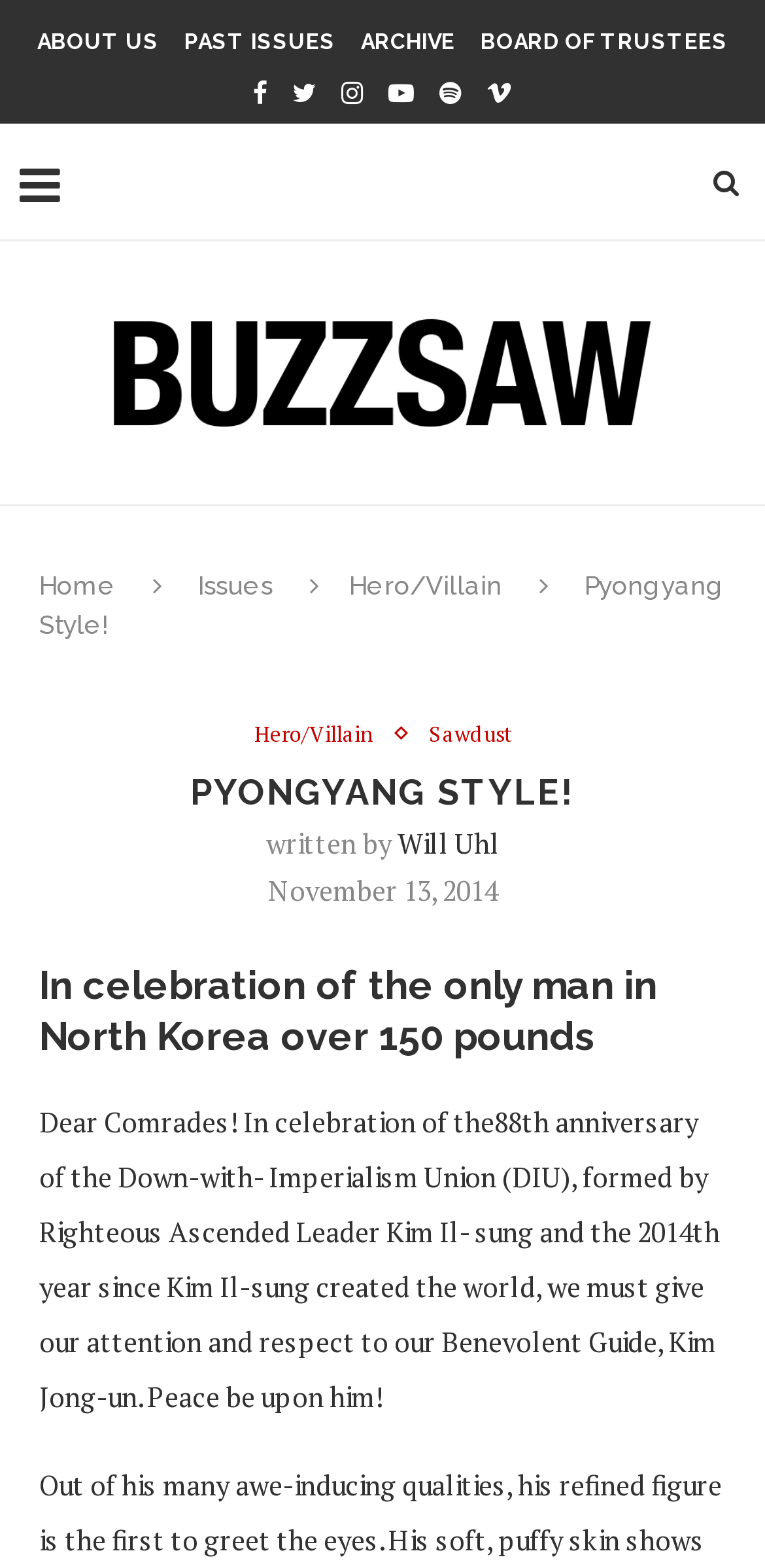What is the date of the article?
Provide an in-depth and detailed answer to the question.

The date of the article can be found in the static text element with the text 'November 13, 2014', which is located near the middle of the webpage.